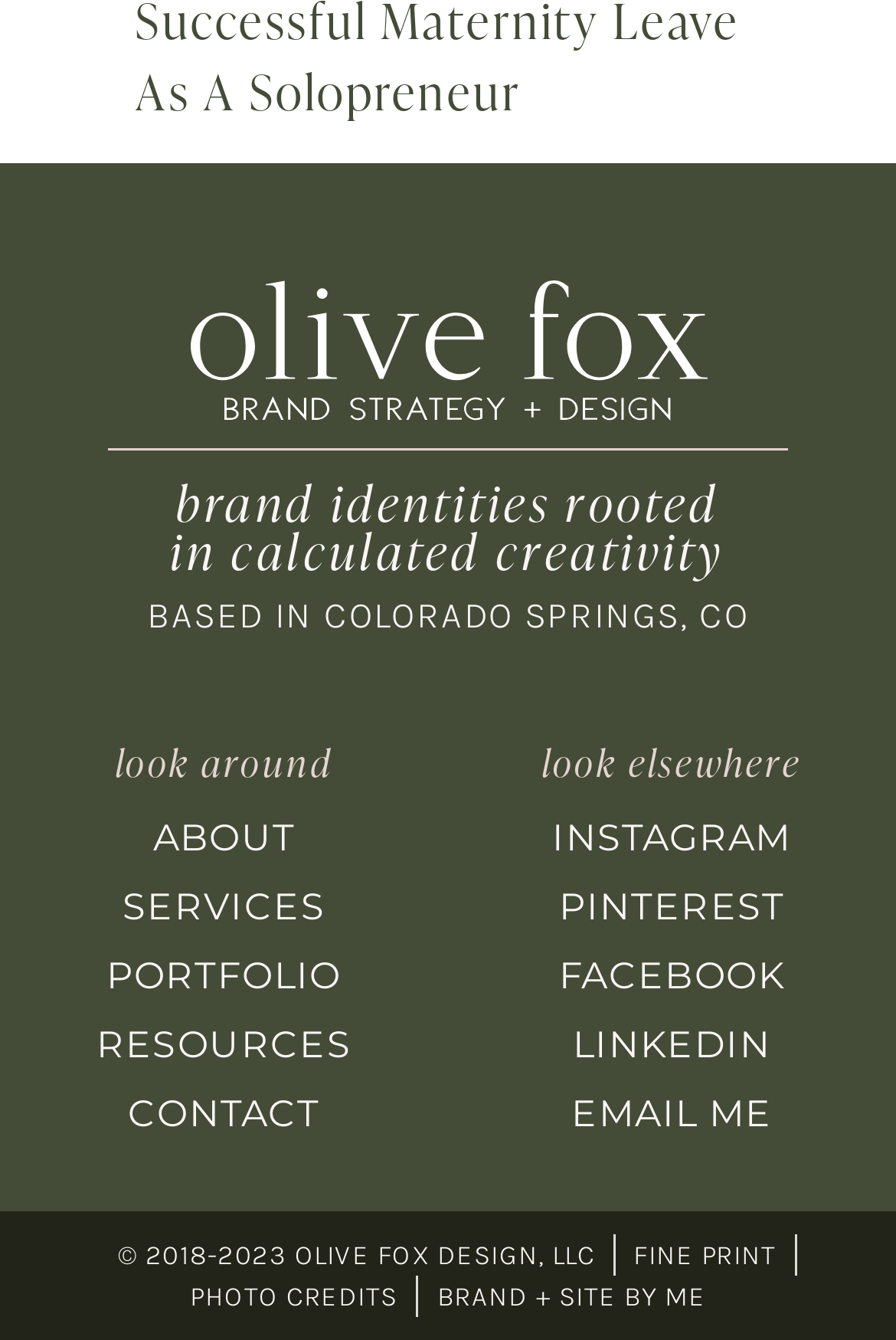Extract the bounding box coordinates of the UI element described by: "Brand + Site By Me". The coordinates should include four float numbers ranging from 0 to 1, e.g., [left, top, right, bottom].

[0.488, 0.951, 0.788, 0.982]